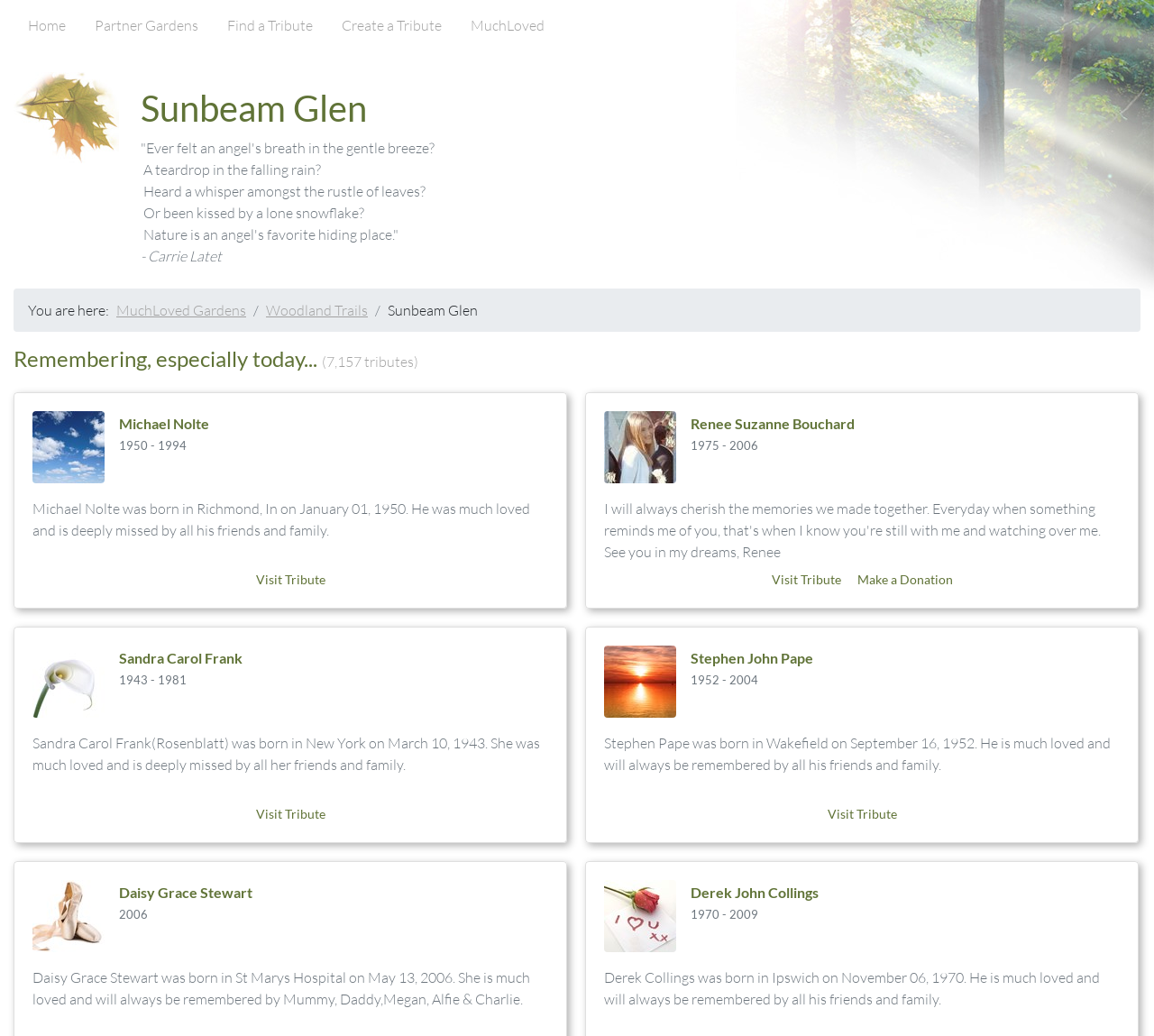Determine the bounding box coordinates of the clickable region to carry out the instruction: "Make a donation to Renee Suzanne Bouchard's tribute".

[0.736, 0.546, 0.832, 0.569]